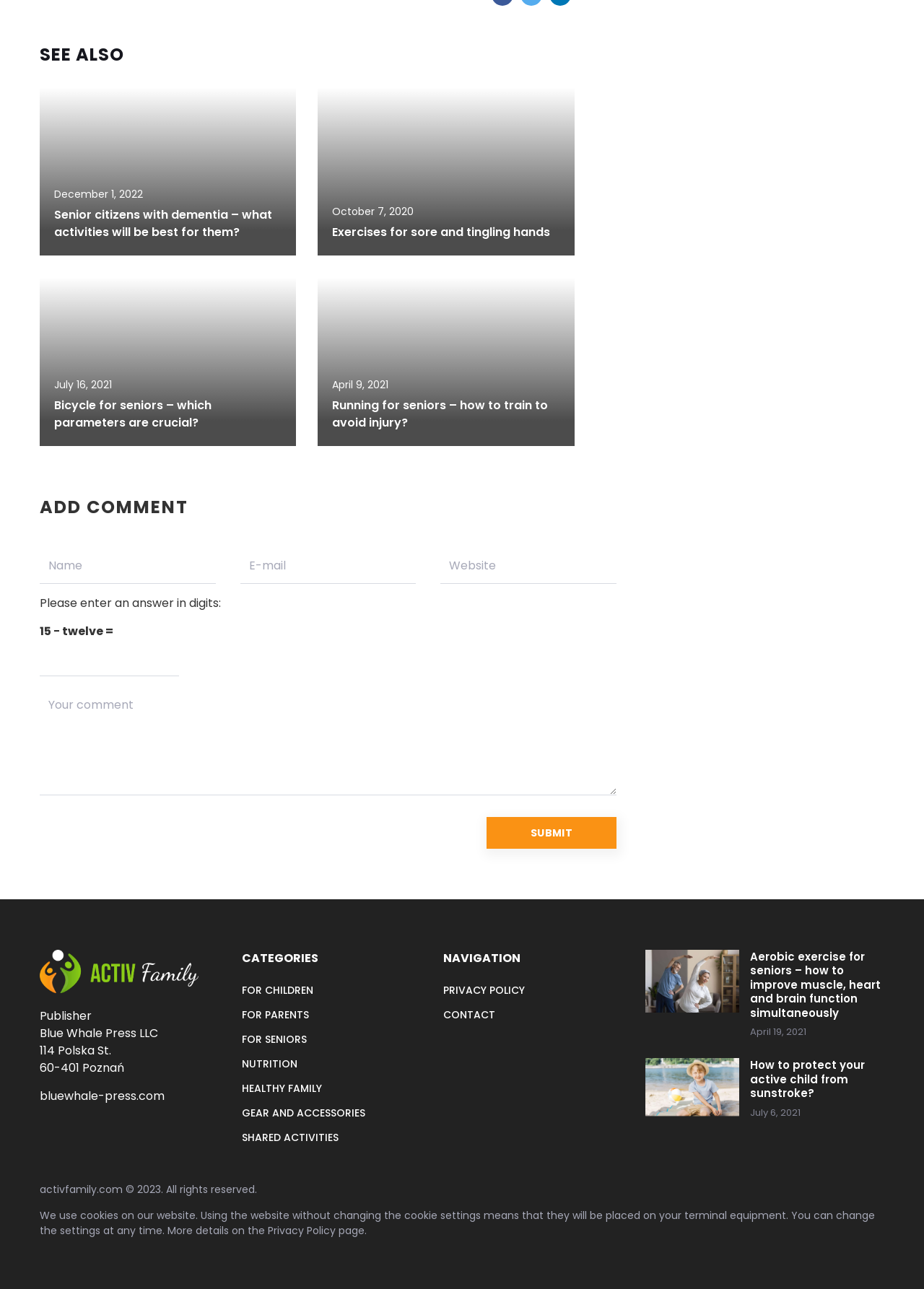Please identify the bounding box coordinates of the clickable area that will fulfill the following instruction: "Visit the category 'FOR SENIORS'". The coordinates should be in the format of four float numbers between 0 and 1, i.e., [left, top, right, bottom].

[0.261, 0.8, 0.332, 0.812]